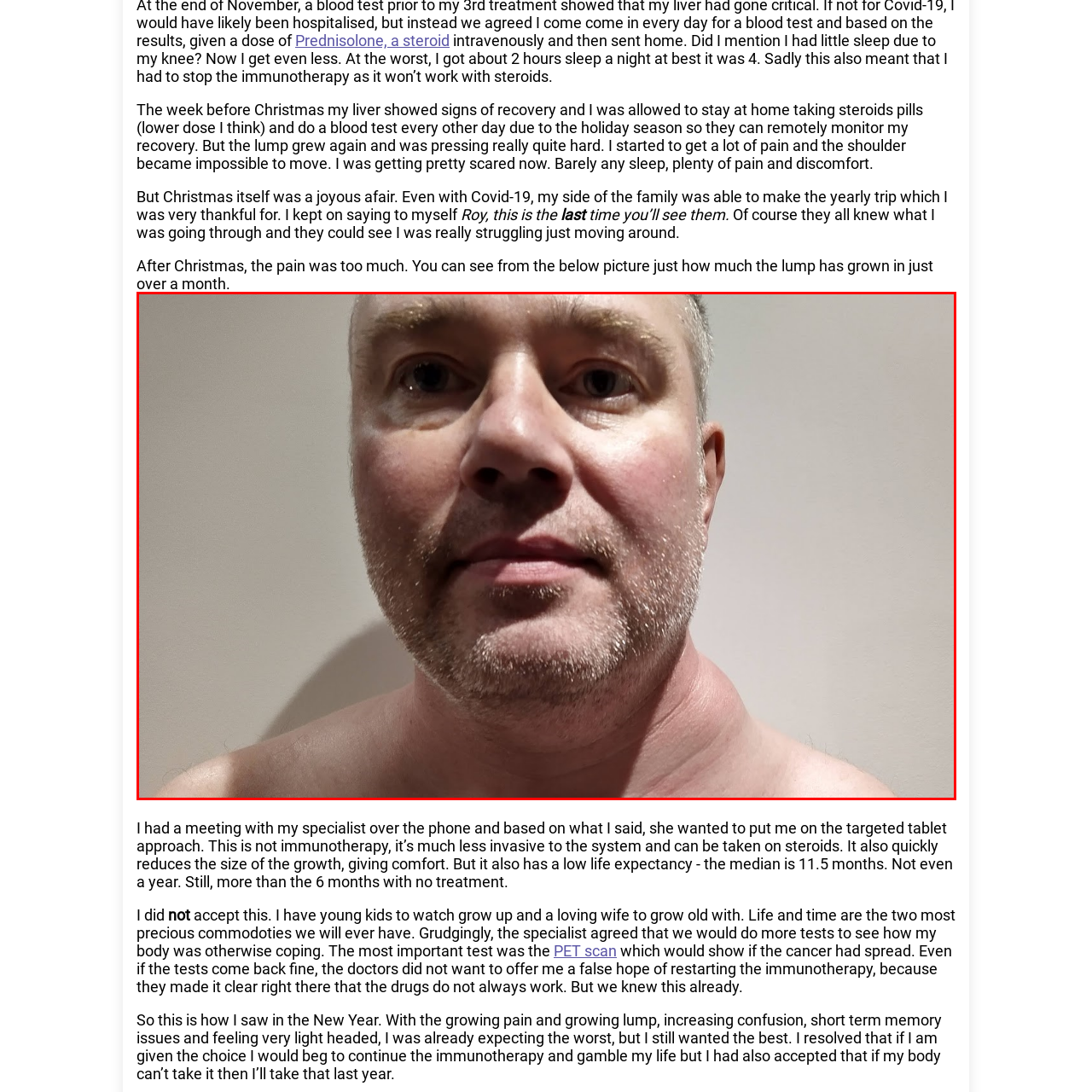What is the location of the swelling on the man's neck?
Analyze the image highlighted by the red bounding box and give a detailed response to the question using the information from the image.

The caption highlights the 'noticeable swelling on the right side of his neck', which suggests that the swelling is not on the left side or in the middle, but rather on the right side of his neck.